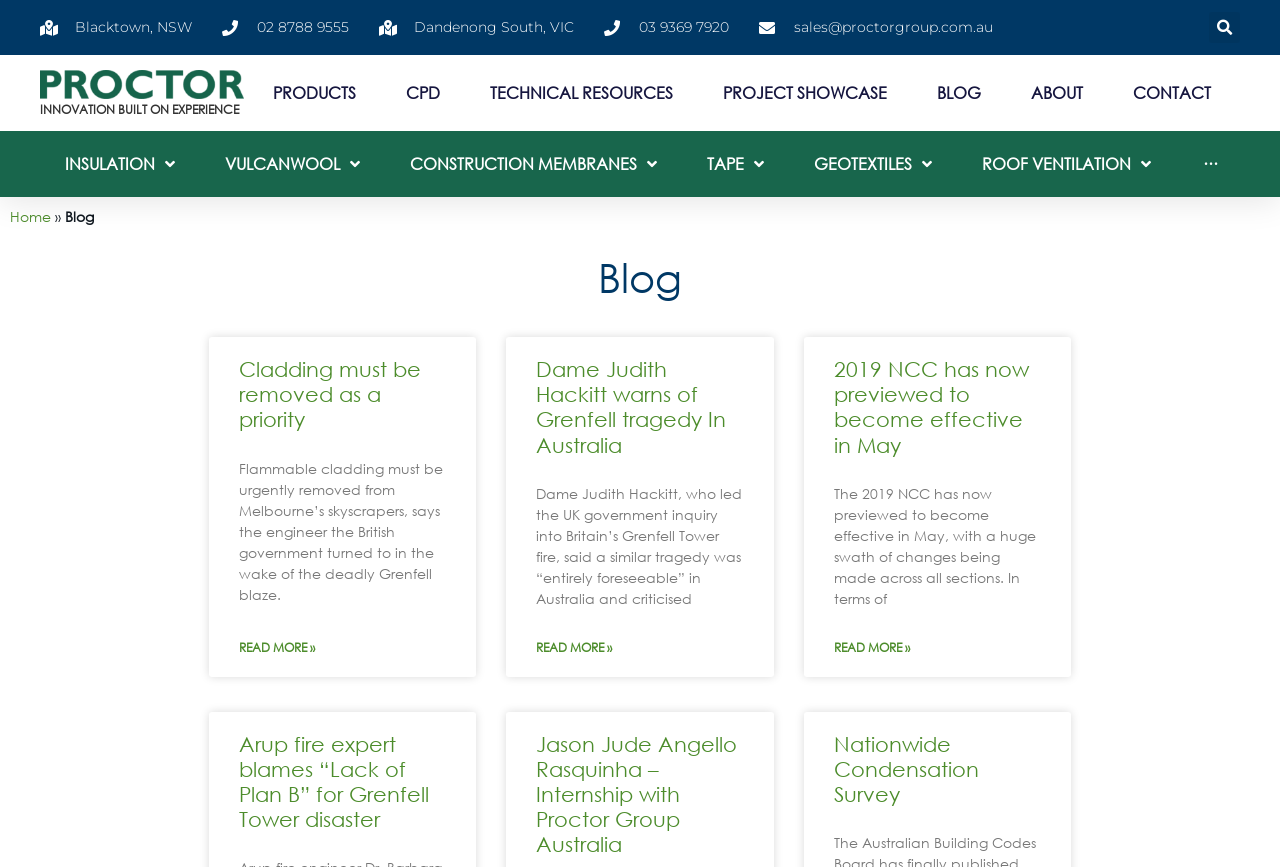Please find the bounding box coordinates for the clickable element needed to perform this instruction: "Read more about Cladding must be removed as a priority".

[0.187, 0.737, 0.246, 0.757]